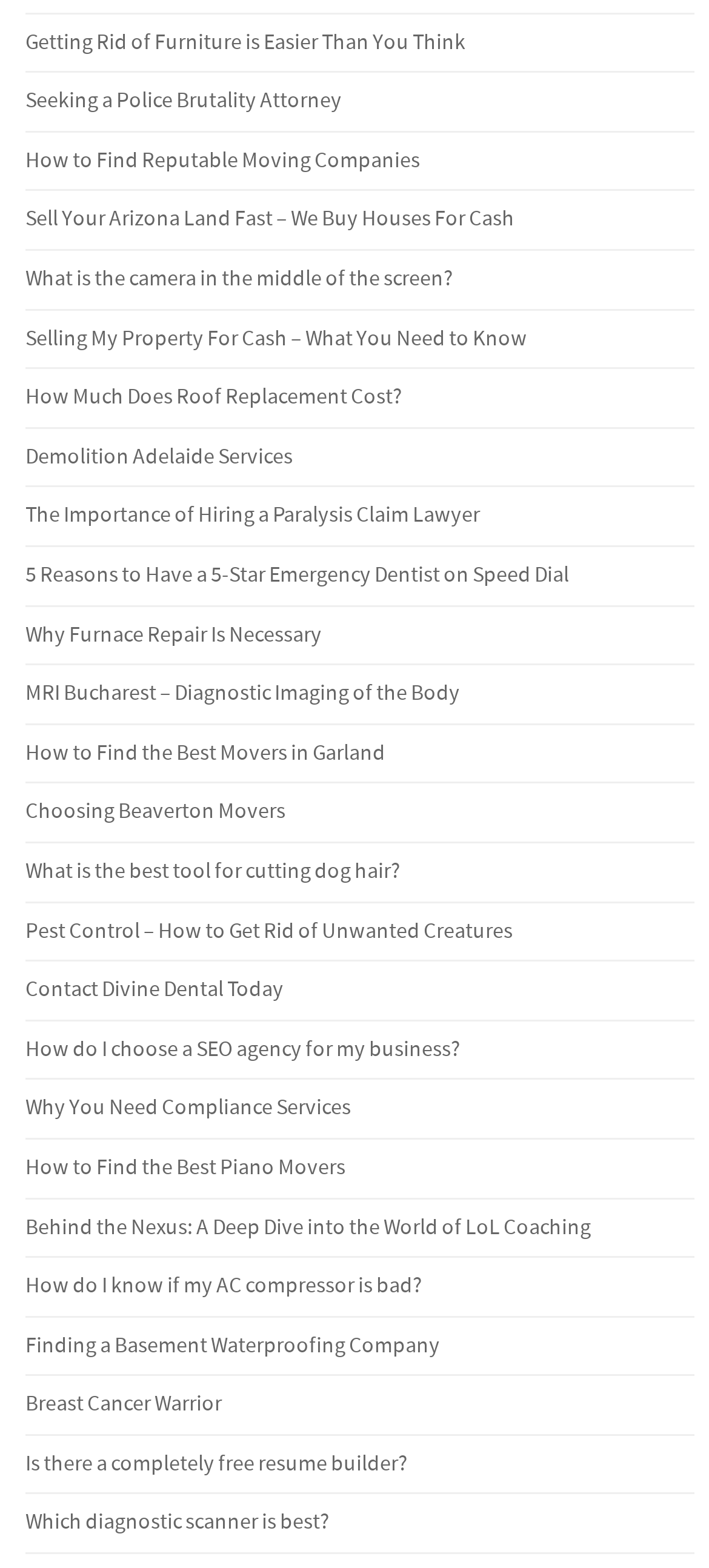Determine the bounding box coordinates for the clickable element required to fulfill the instruction: "Go to the top of the page". Provide the coordinates as four float numbers between 0 and 1, i.e., [left, top, right, bottom].

None